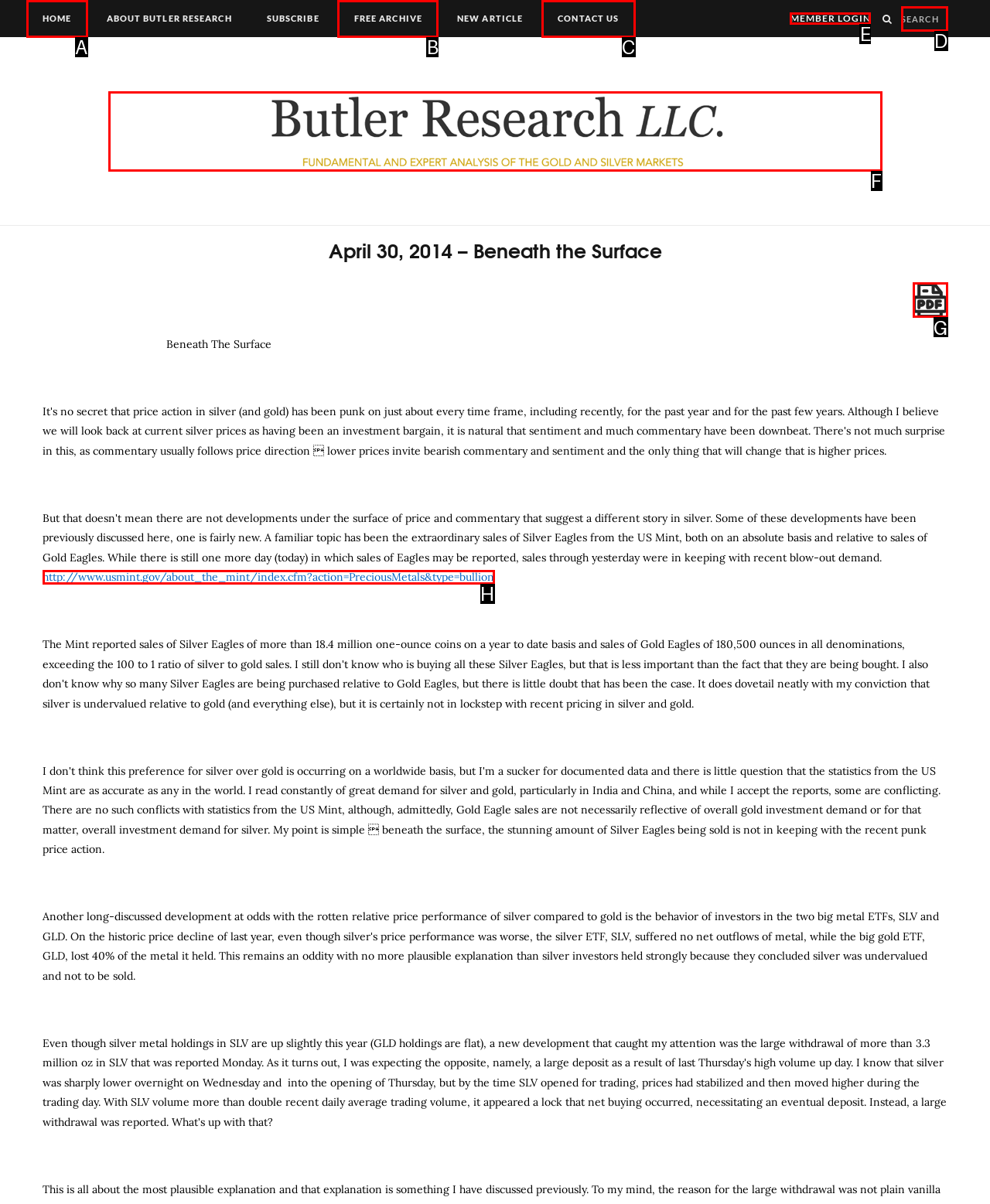Choose the option that best matches the description: http://www.usmint.gov/about_the_mint/index.cfm?action=PreciousMetals&type=bullion
Indicate the letter of the matching option directly.

H